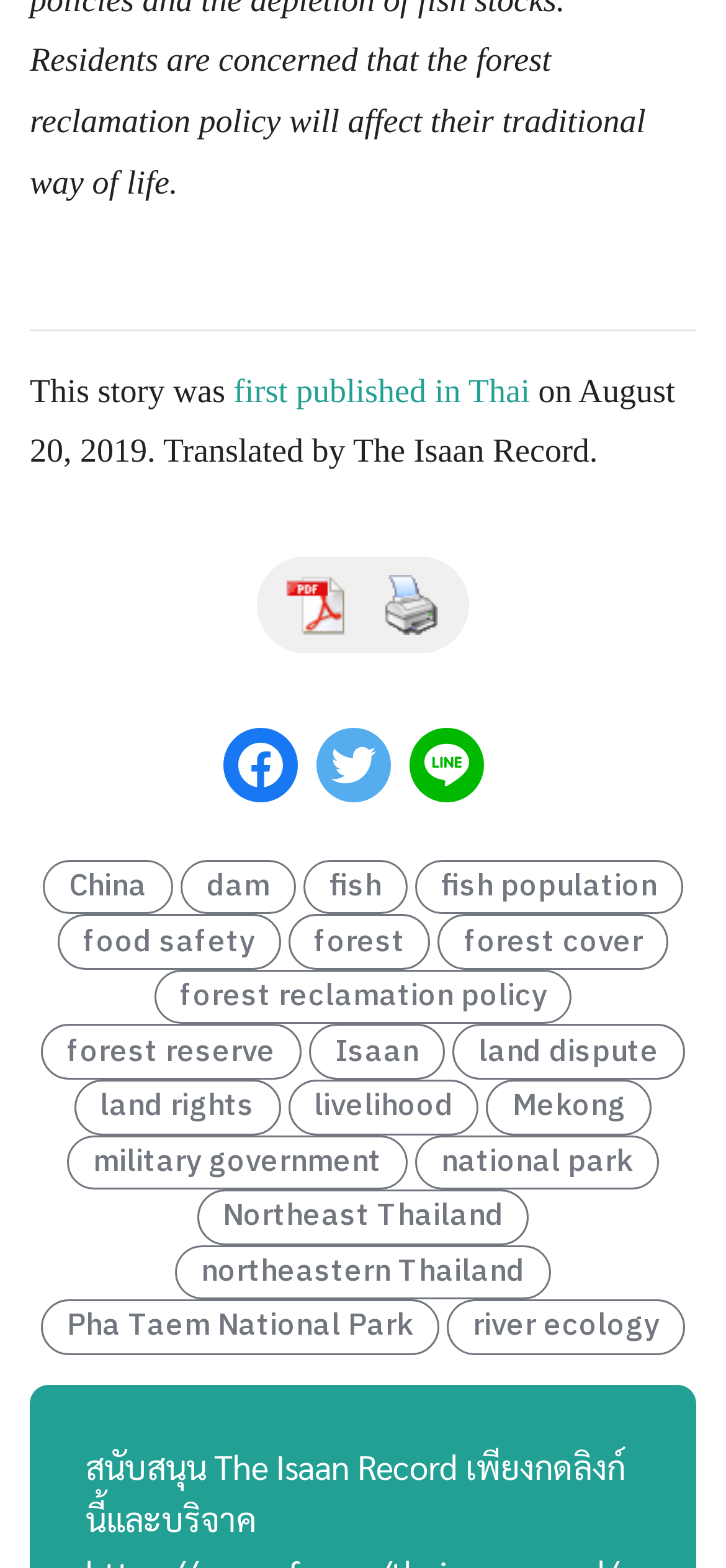Using the element description: "land rights", determine the bounding box coordinates. The coordinates should be in the format [left, top, right, bottom], with values between 0 and 1.

[0.102, 0.689, 0.386, 0.724]